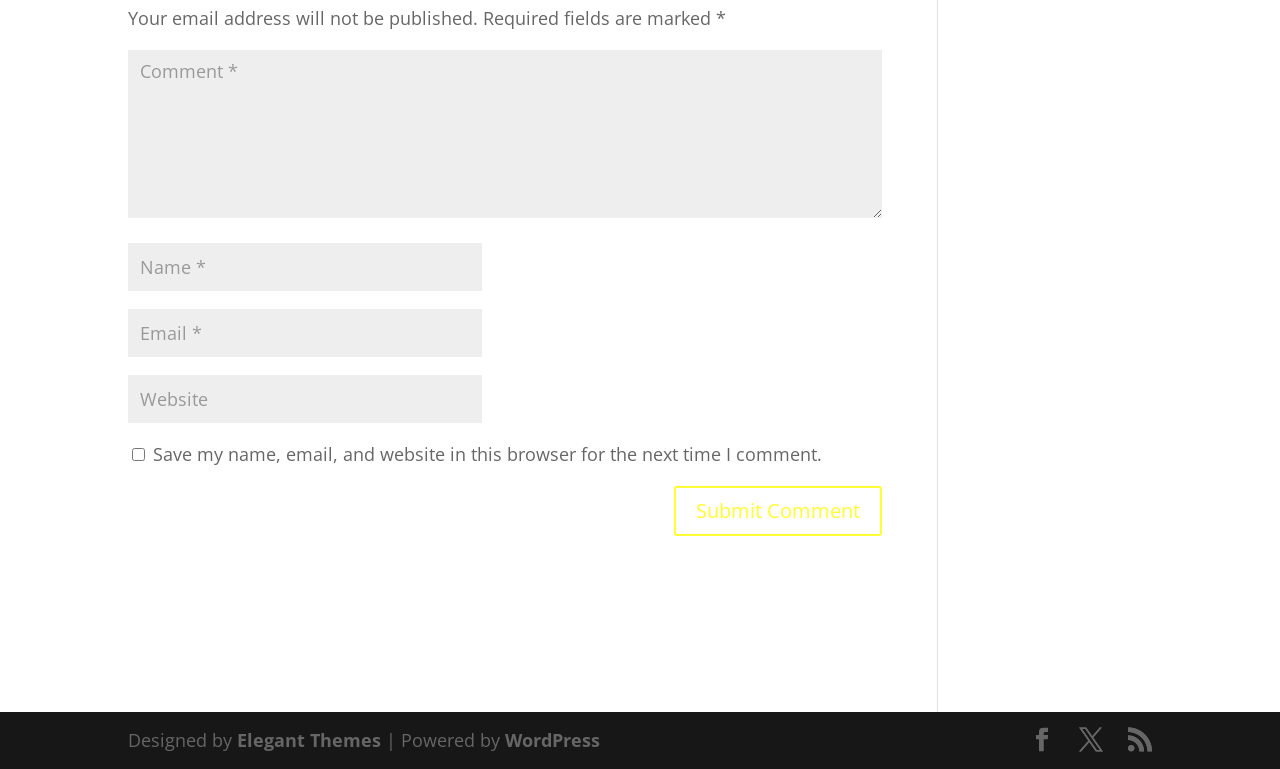What is the purpose of the checkbox?
Look at the image and respond with a one-word or short-phrase answer.

Save comment info